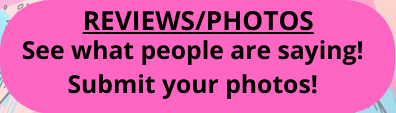Give an elaborate caption for the image.

The image features a vibrant pink banner inviting patrons to engage with the restaurant's community by sharing their experiences. Bold black text prominently displays two sections: "REVIEWS/PHOTOS," encouraging visitors to explore customer feedback and view submitted images. Below, another line, also in bold black, reads "See what people are saying! Submit your photos!" This call-to-action emphasizes the importance of customer interaction, inviting users to contribute their own photos and insights, thereby enhancing the overall dining experience at Tasty Dawg. The lively colors and dynamic font aim to attract attention and foster a sense of community among diners.